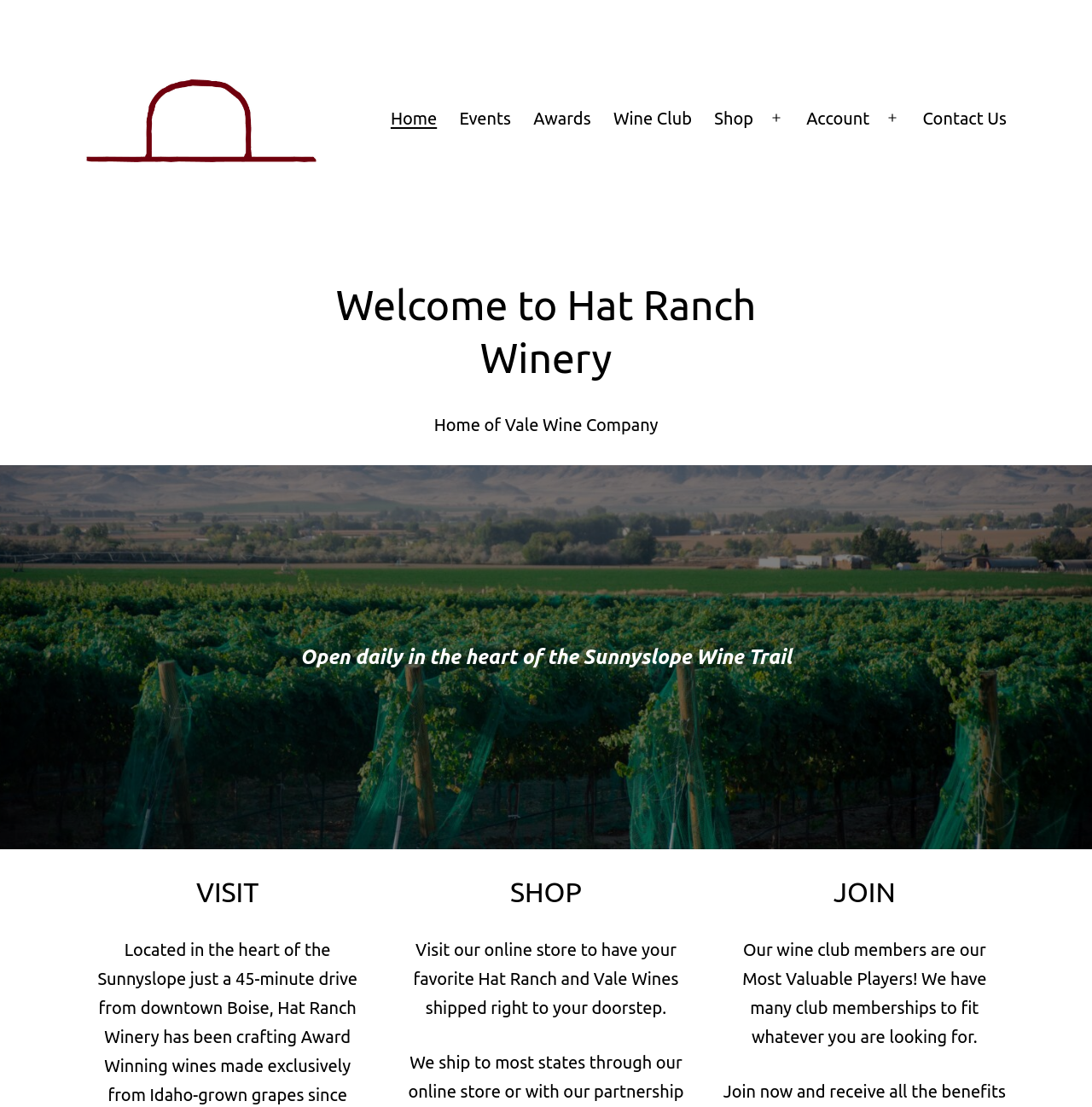Respond with a single word or short phrase to the following question: 
What are the main sections of the website?

Home, Events, Awards, Wine Club, Shop, Account, Contact Us